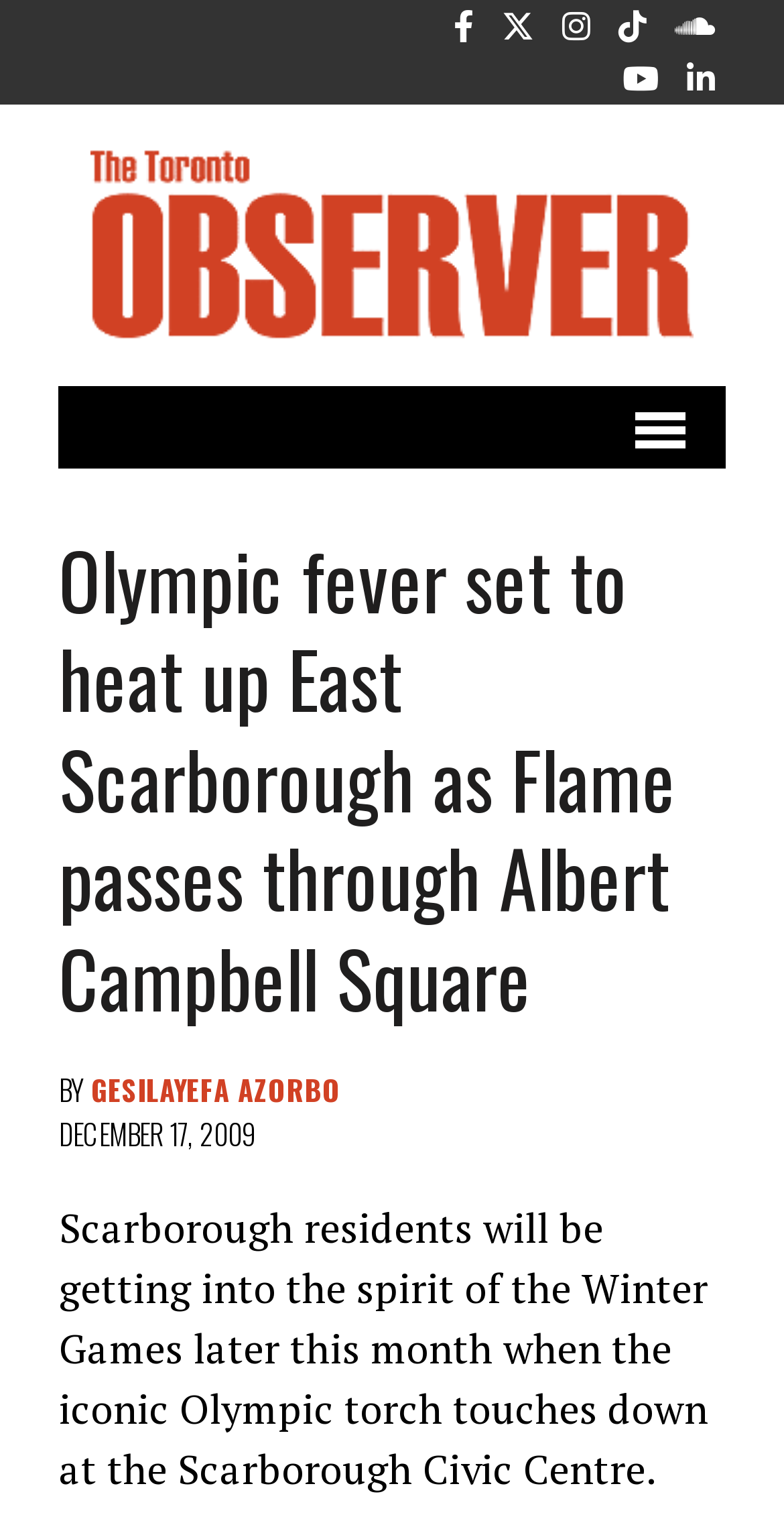Respond to the question below with a single word or phrase:
What is the event happening in East Scarborough?

Olympic torch passing